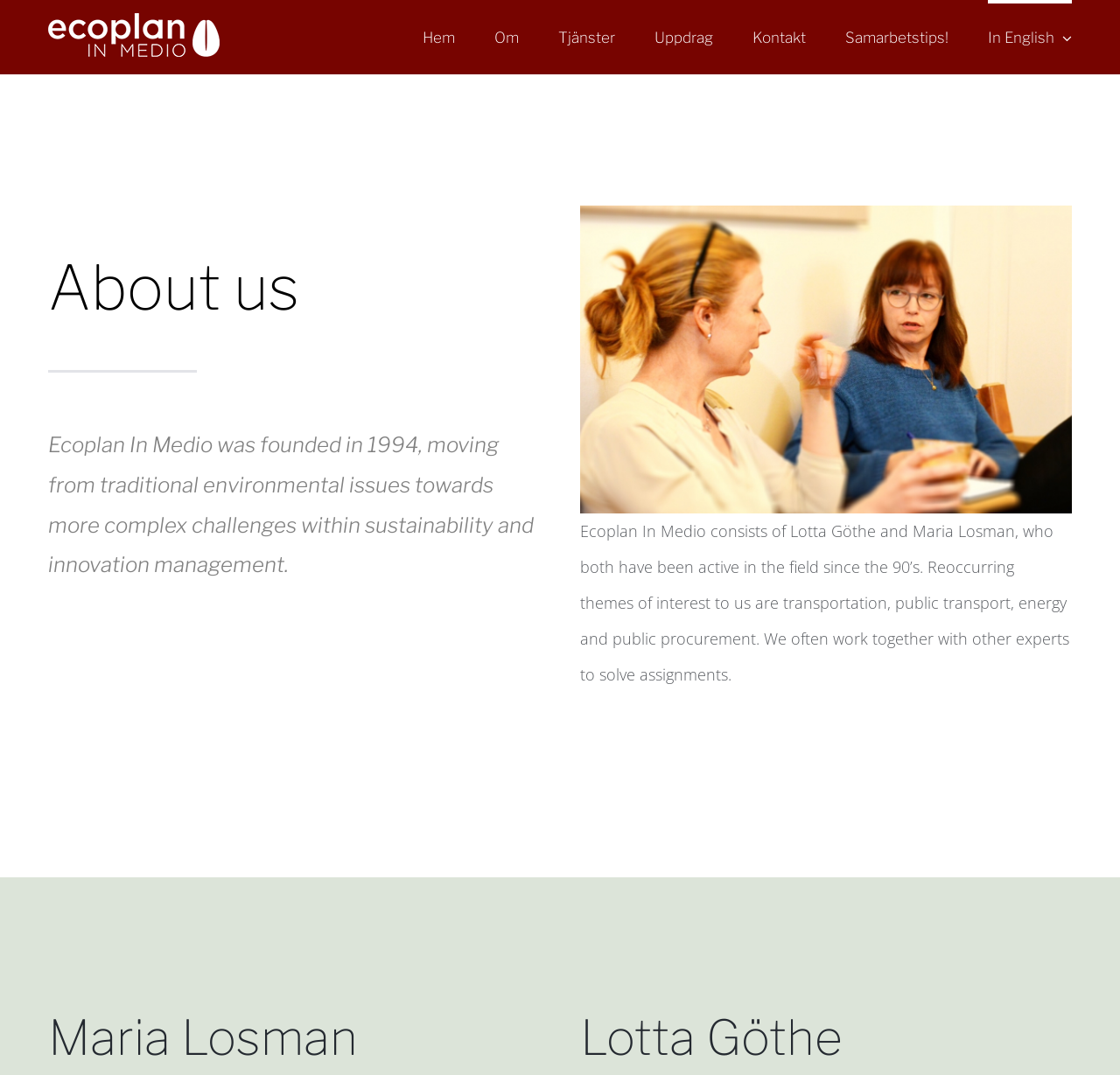Using the element description: "Kontakt", determine the bounding box coordinates for the specified UI element. The coordinates should be four float numbers between 0 and 1, [left, top, right, bottom].

[0.672, 0.0, 0.72, 0.068]